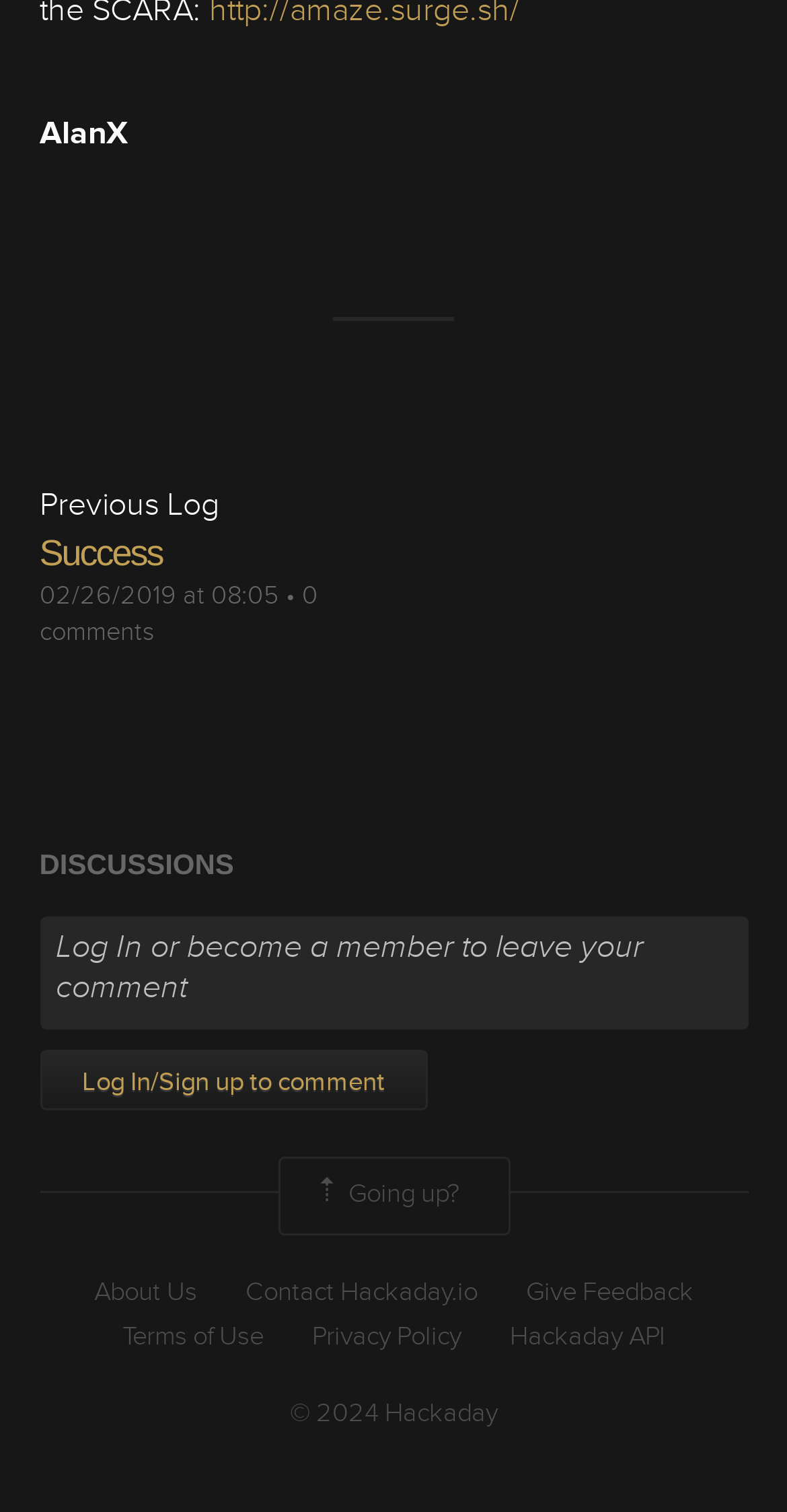How old is the log?
Give a single word or phrase answer based on the content of the image.

5 years